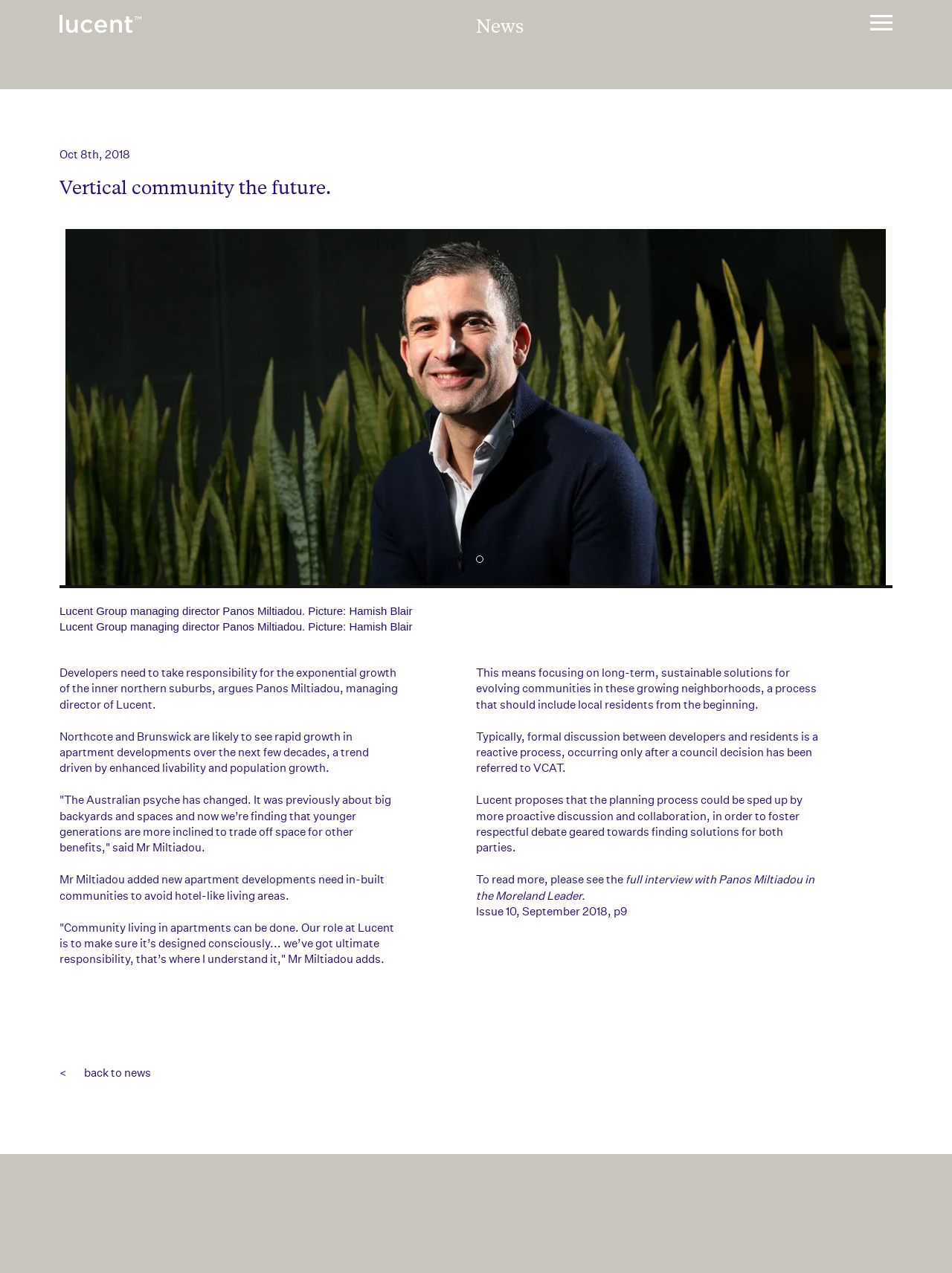Extract the bounding box for the UI element that matches this description: "Instagram".

[0.867, 0.689, 1.0, 0.701]